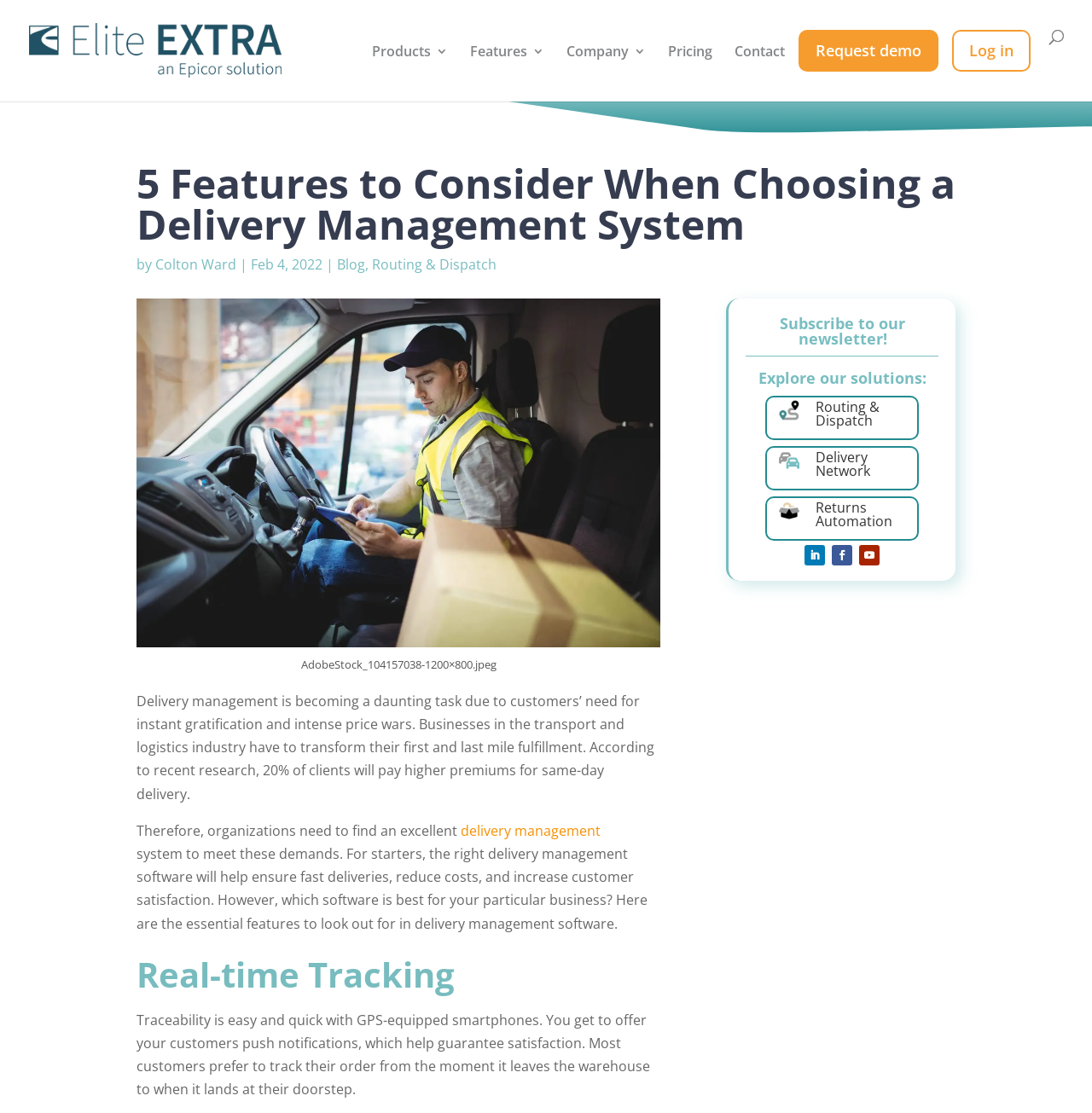What is the benefit of real-time tracking?
Use the image to answer the question with a single word or phrase.

Customer satisfaction